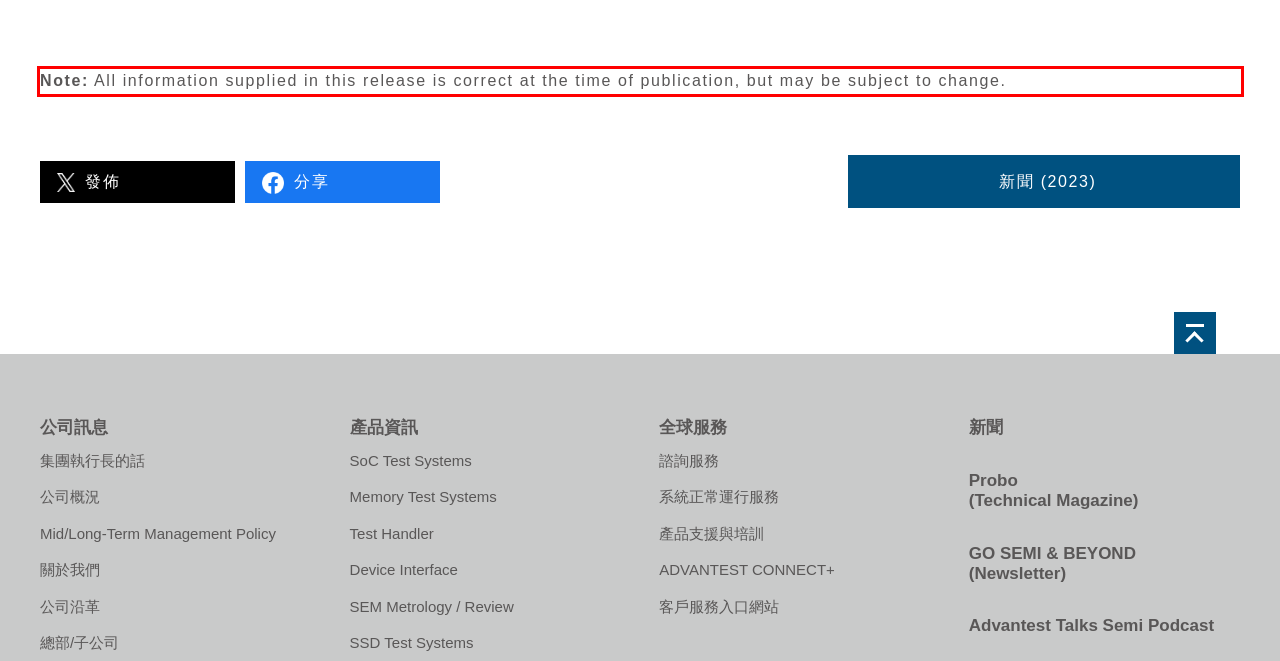You are given a screenshot with a red rectangle. Identify and extract the text within this red bounding box using OCR.

Note: All information supplied in this release is correct at the time of publication, but may be subject to change.